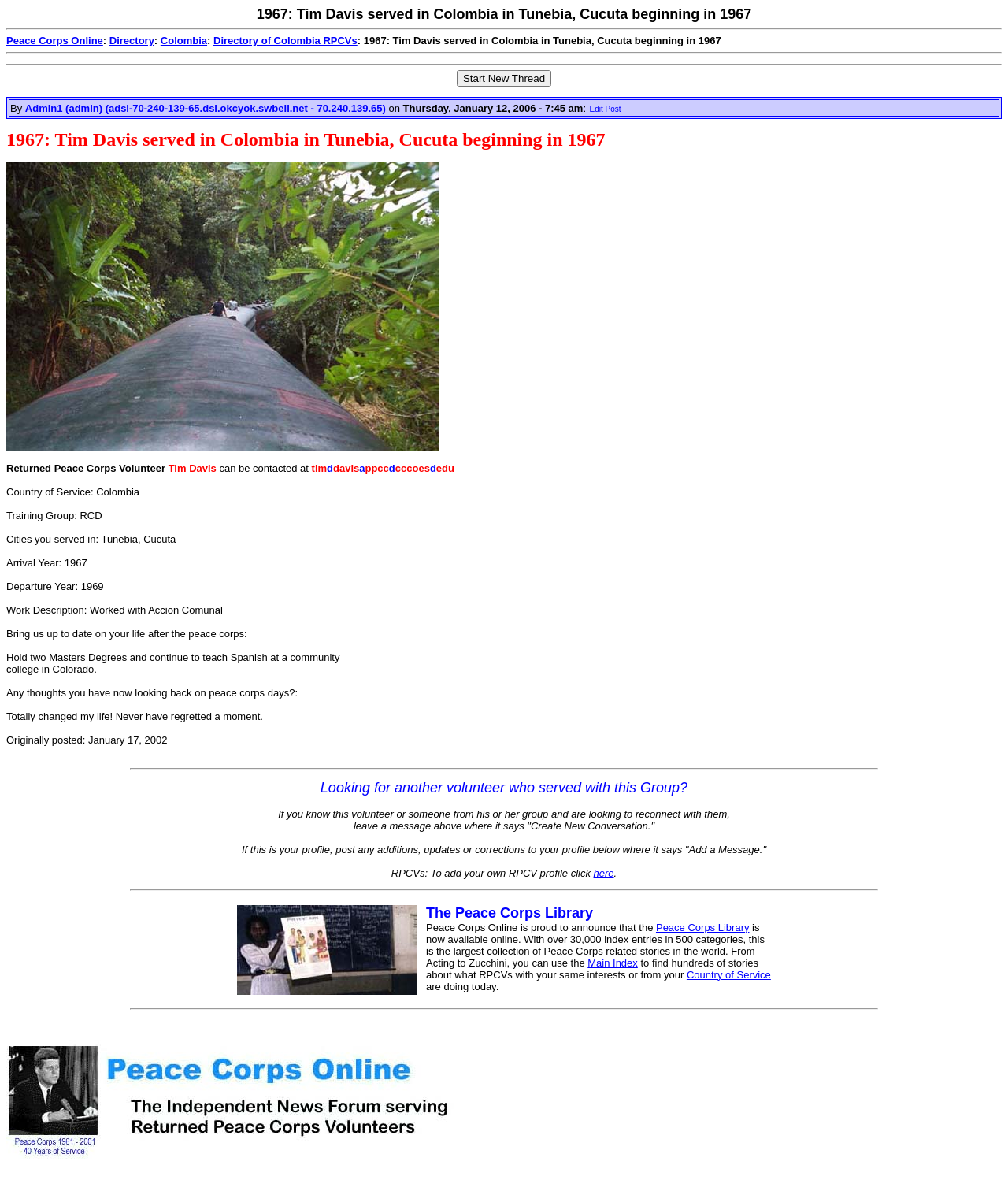Using the provided element description "Main Index", determine the bounding box coordinates of the UI element.

[0.583, 0.803, 0.633, 0.813]